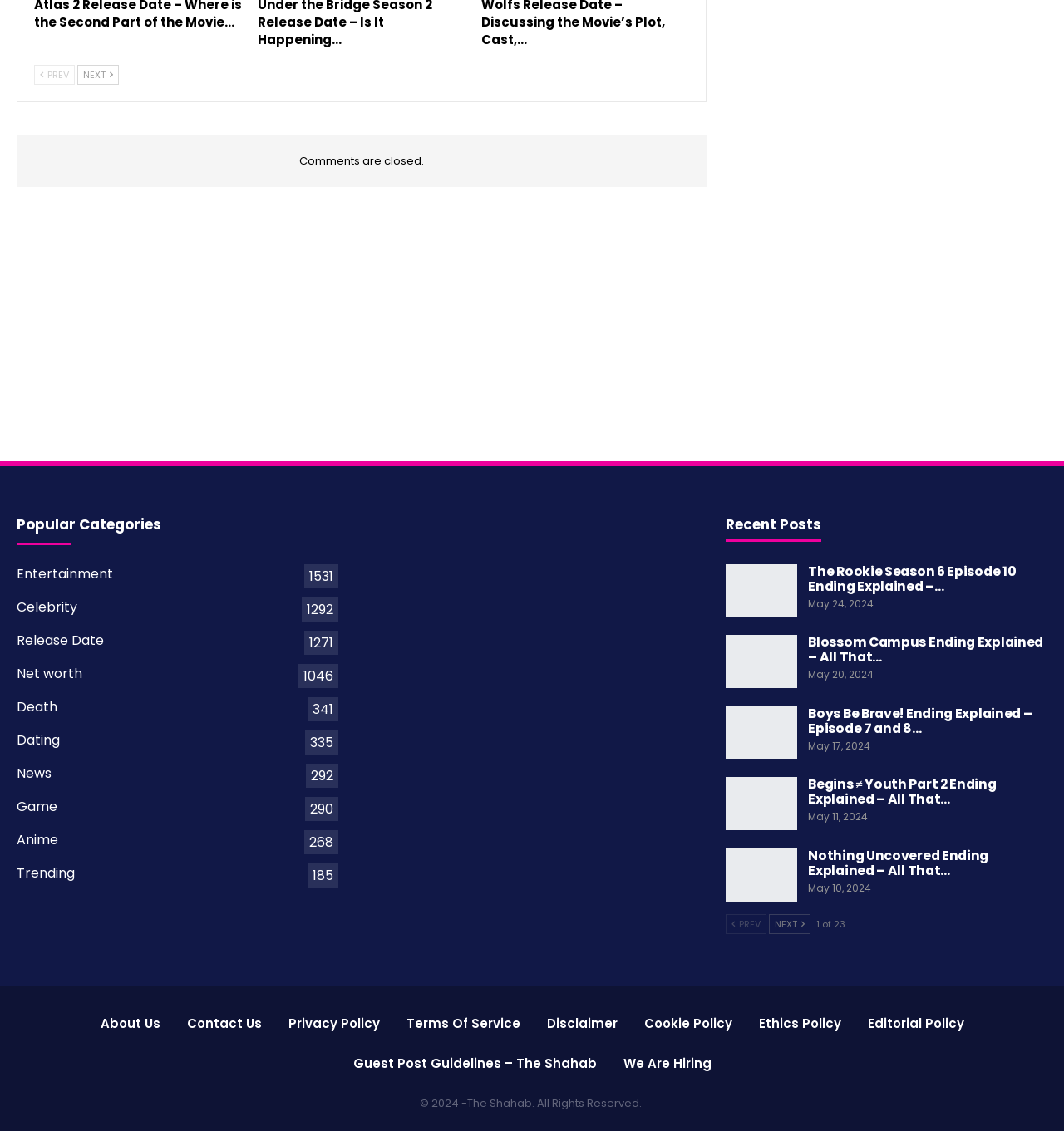Give a short answer to this question using one word or a phrase:
What is the copyright information at the bottom of the page?

2024 - The Shahab